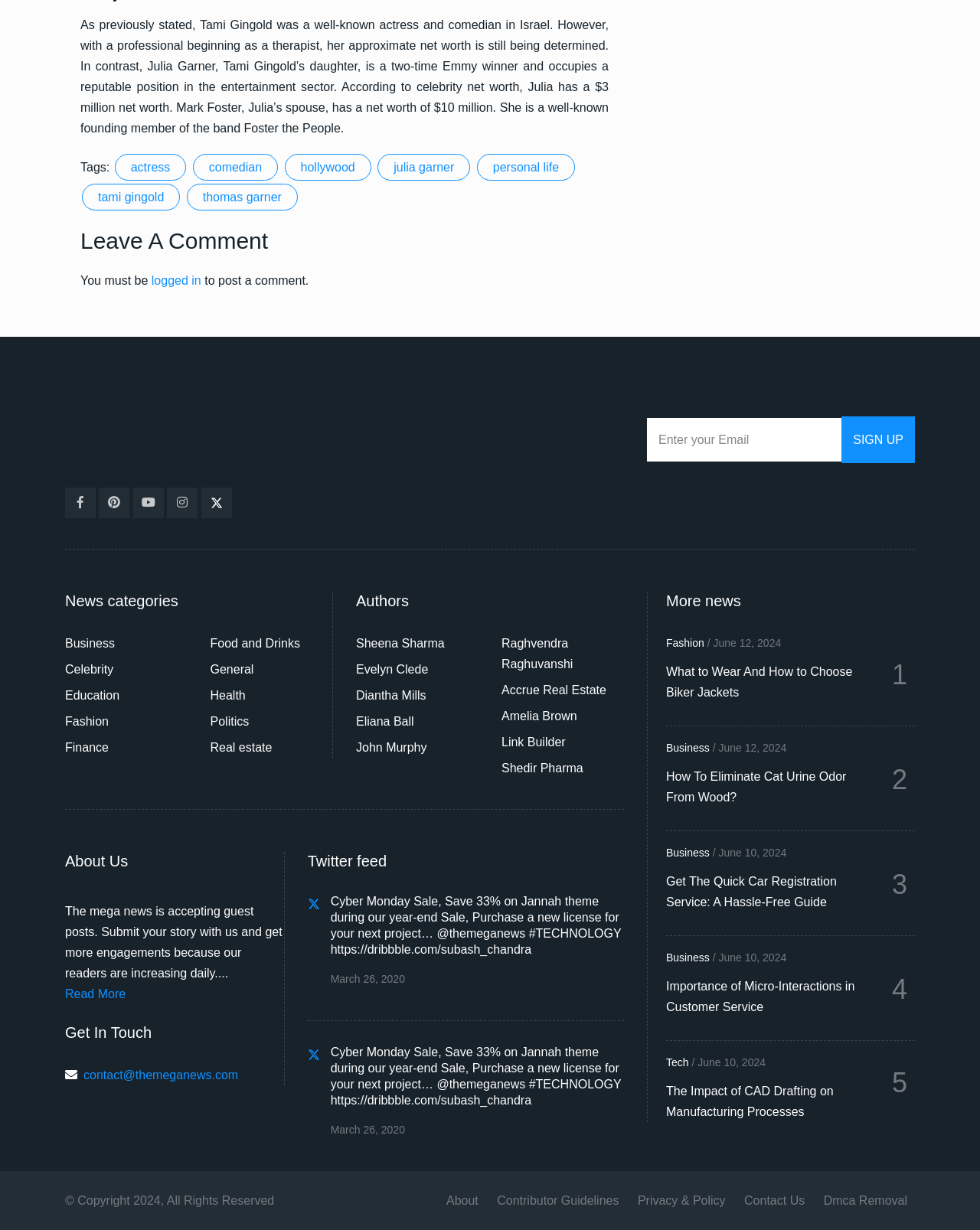What is the purpose of the textbox with the label 'Enter your Email'?
Please provide a single word or phrase as your answer based on the screenshot.

Sign up